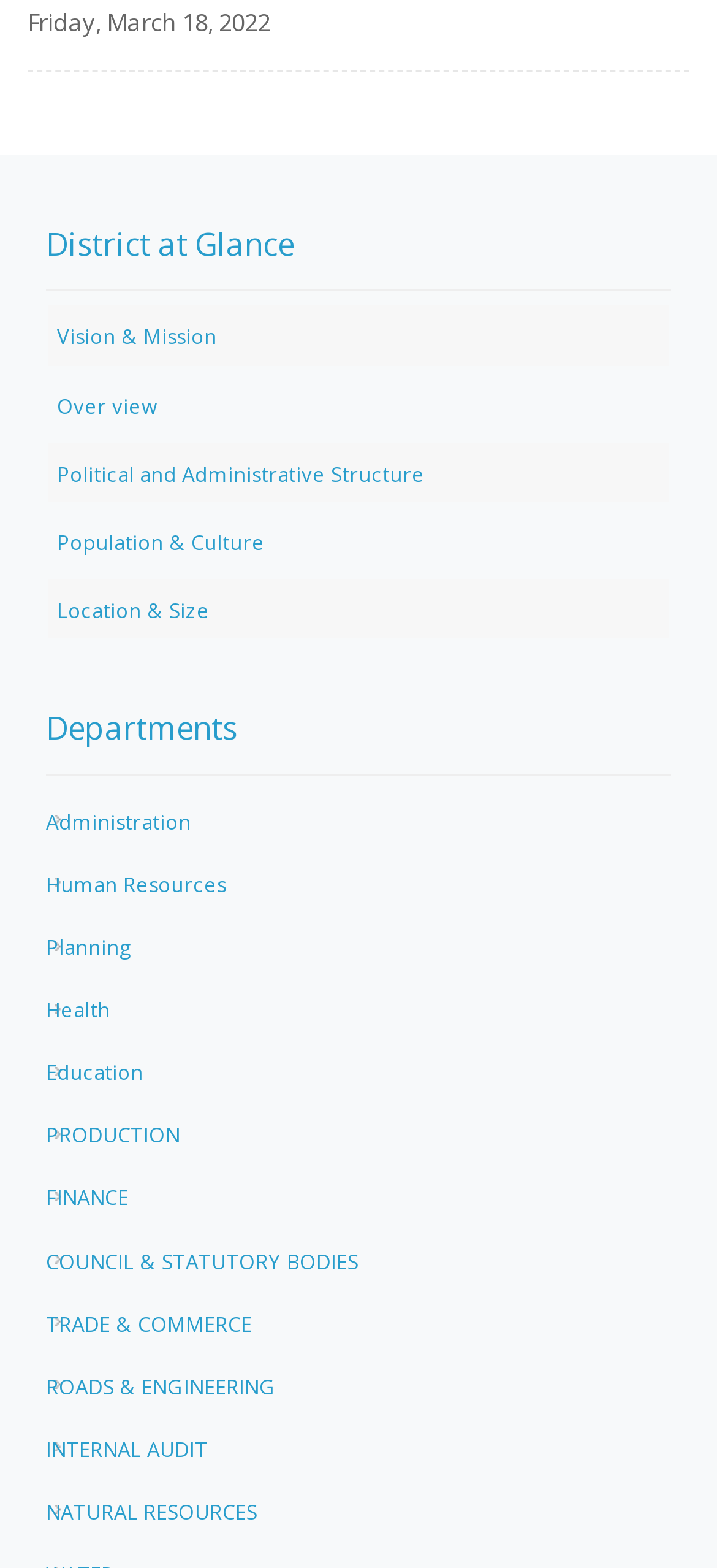Respond with a single word or short phrase to the following question: 
How many links are under the 'Departments' heading?

13